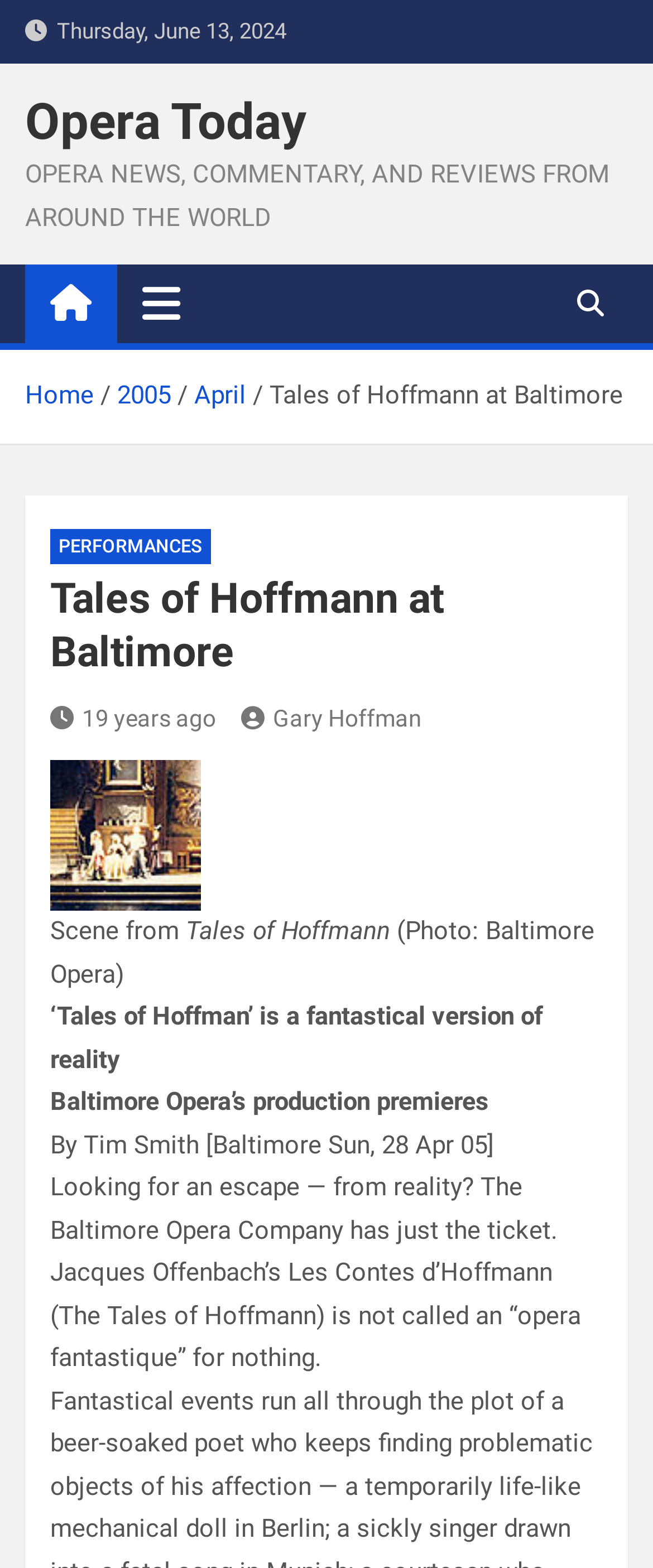Could you locate the bounding box coordinates for the section that should be clicked to accomplish this task: "View PERFORMANCES".

[0.077, 0.337, 0.323, 0.359]